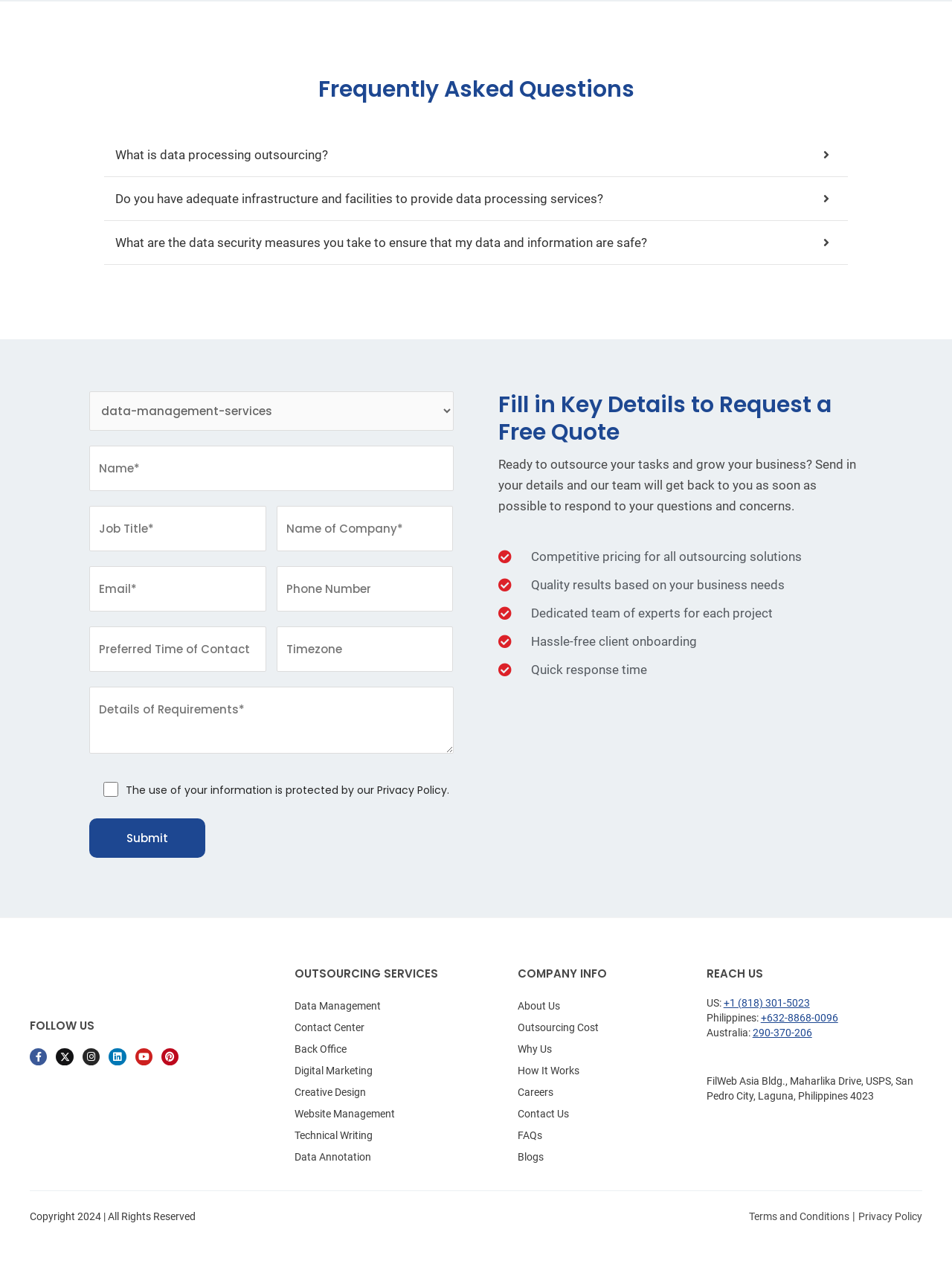Locate the bounding box of the UI element with the following description: "How It Works".

[0.544, 0.839, 0.726, 0.856]